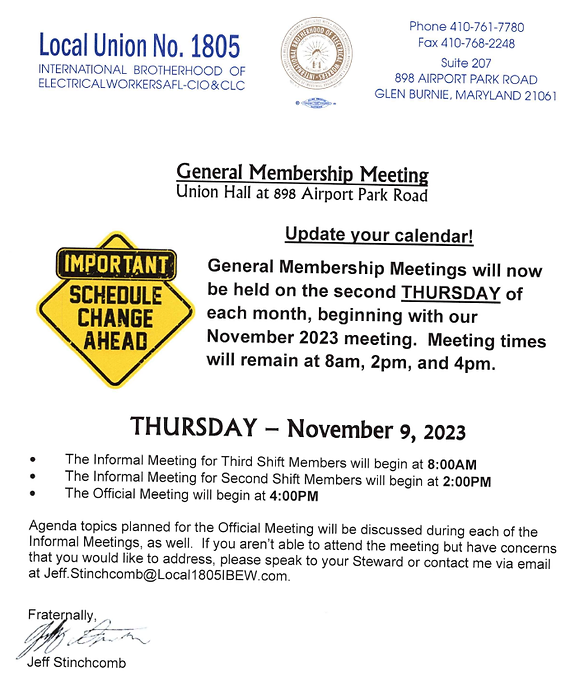Who signed the announcement?
Analyze the screenshot and provide a detailed answer to the question.

The message concludes with a note suggesting that agenda topics for the official meeting will be discussed in the informal sessions, and encourages members to reach out with any concerns. The message is signed by Jeff Stinchcomb, fostering a sense of community and proactive engagement among members.